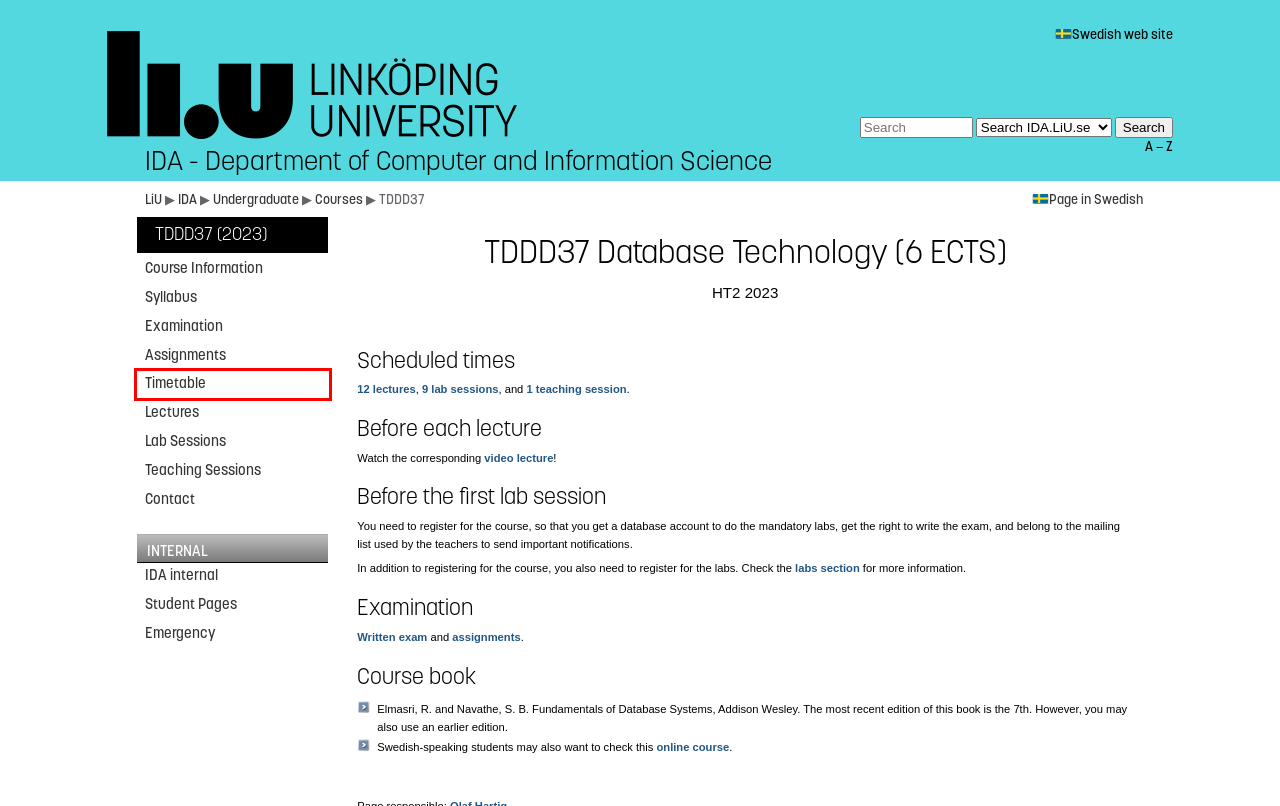Observe the screenshot of a webpage with a red bounding box around an element. Identify the webpage description that best fits the new page after the element inside the bounding box is clicked. The candidates are:
A. En webbkurs om databaser
B. Collaboration at Linköping University - Linköping University
C. Press Contacts - Linköping University
D. Work at LiU - Linköping University
E. Library - Linköping University
F. TDDD37 > Hemsida
G. Research at Linköping University - Linköping University
H. Linköpings universitet - TDDD37, Databasteknik, TDDD37 2344-2402

H